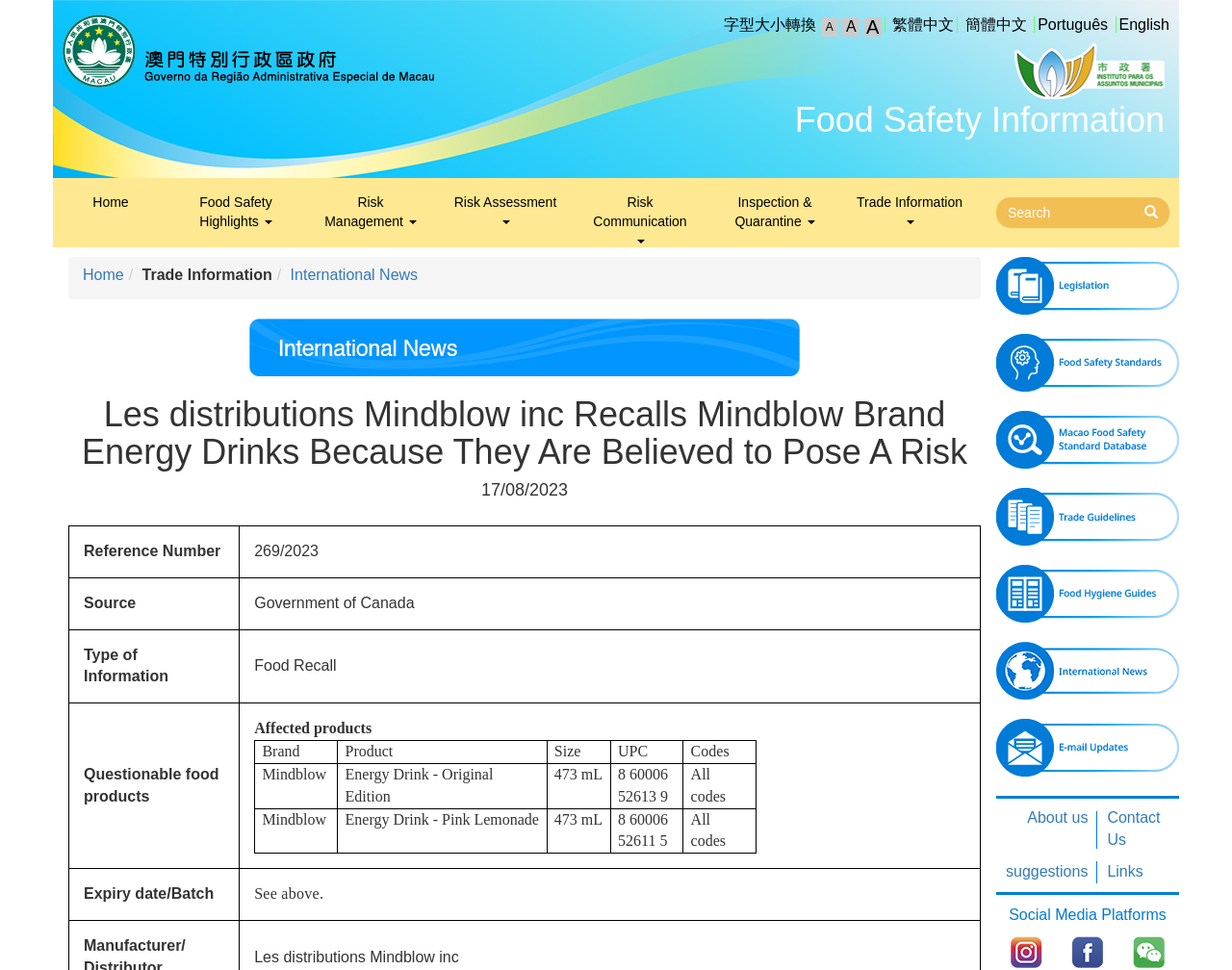Please find the bounding box coordinates of the element that needs to be clicked to perform the following instruction: "Follow on Instagram". The bounding box coordinates should be four float numbers between 0 and 1, represented as [left, top, right, bottom].

[0.82, 0.972, 0.846, 0.989]